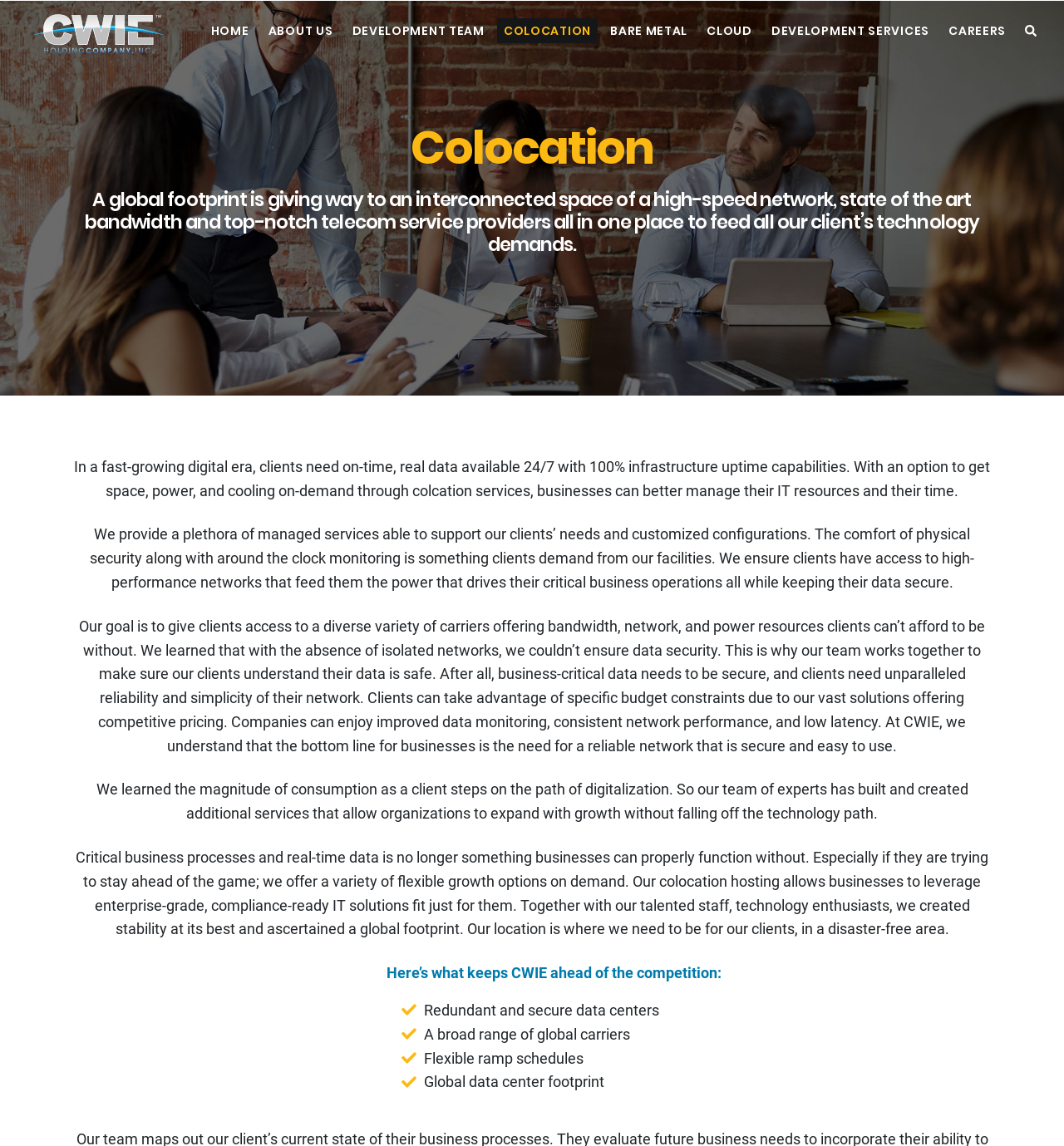Please identify the bounding box coordinates of the element on the webpage that should be clicked to follow this instruction: "Click on the phoenixNAP link". The bounding box coordinates should be given as four float numbers between 0 and 1, formatted as [left, top, right, bottom].

[0.012, 0.0, 0.172, 0.048]